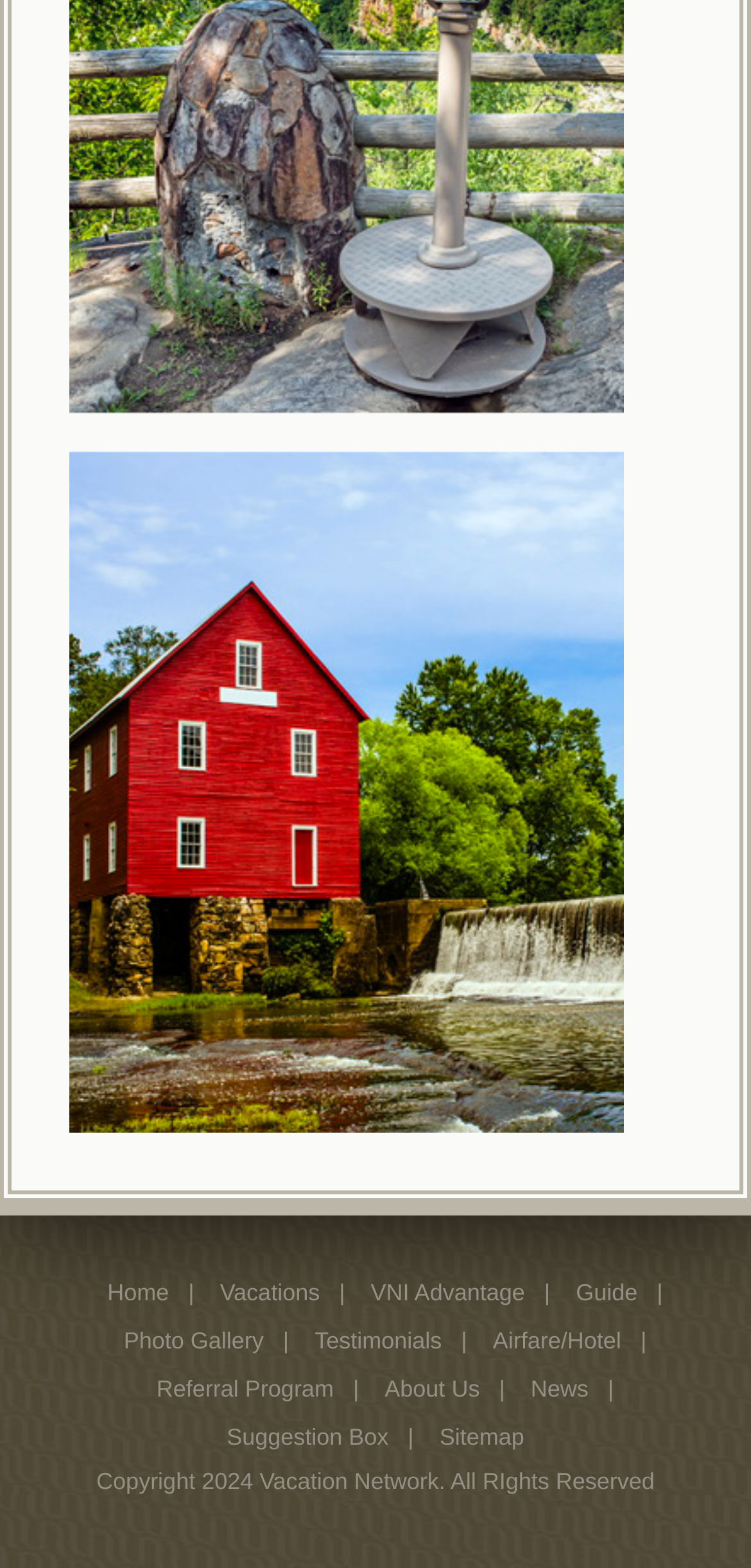How many links are there on the top navigation bar?
Give a single word or phrase as your answer by examining the image.

11